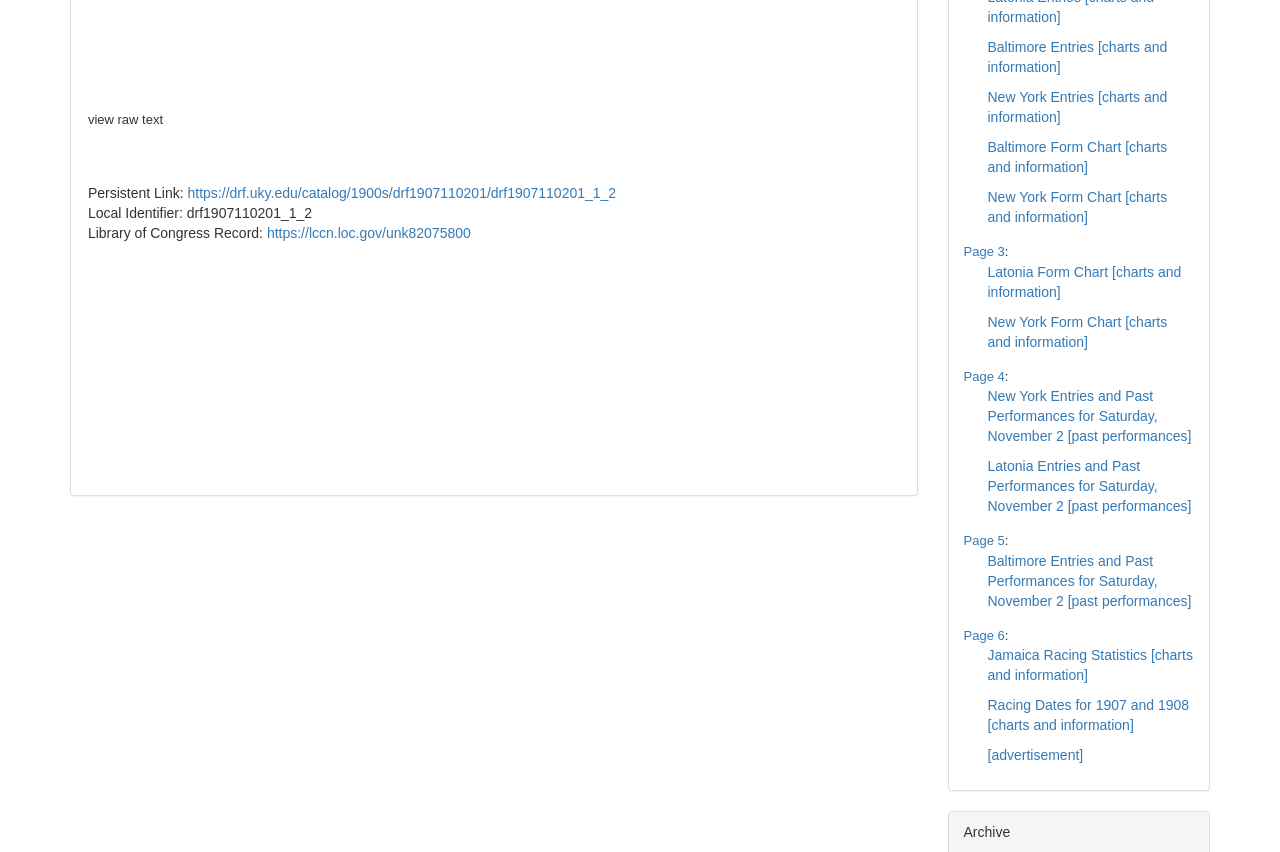Answer the following in one word or a short phrase: 
What is the Library of Congress Record for this page?

https://lccn.loc.gov/unk82075800